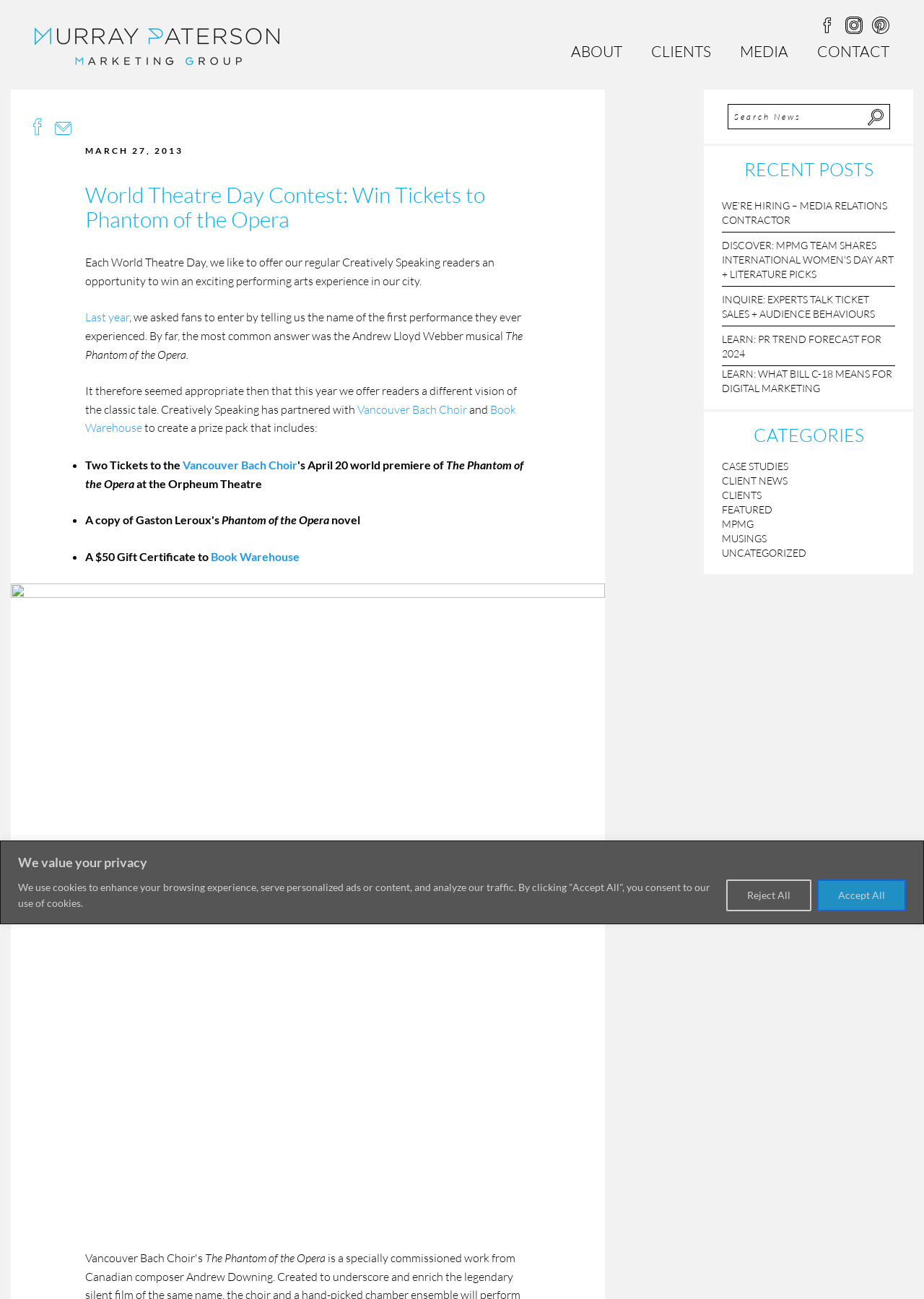Using the element description provided, determine the bounding box coordinates in the format (top-left x, top-left y, bottom-right x, bottom-right y). Ensure that all values are floating point numbers between 0 and 1. Element description: Narrated By: Stephen Sobozenski

None